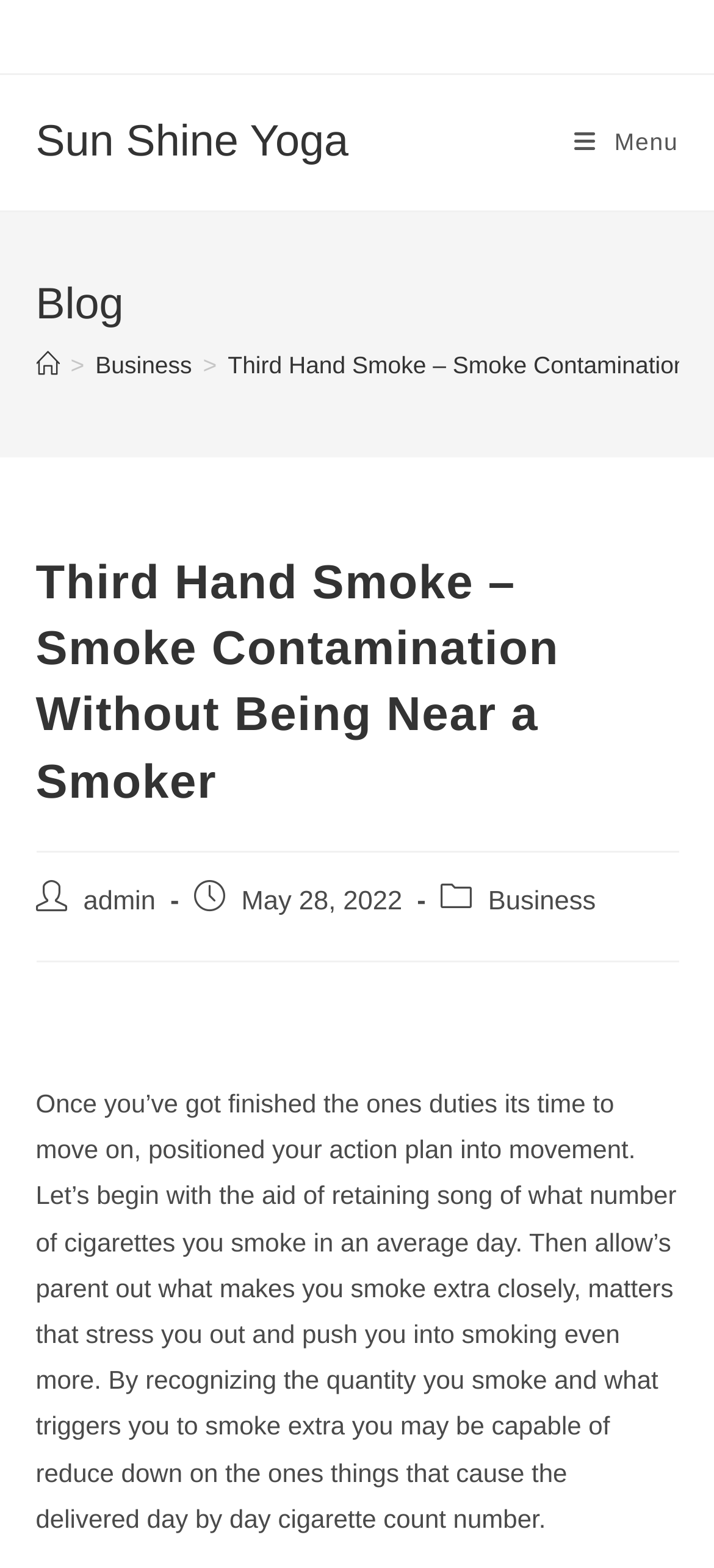What is the name of the yoga website?
Respond with a short answer, either a single word or a phrase, based on the image.

Sun Shine Yoga